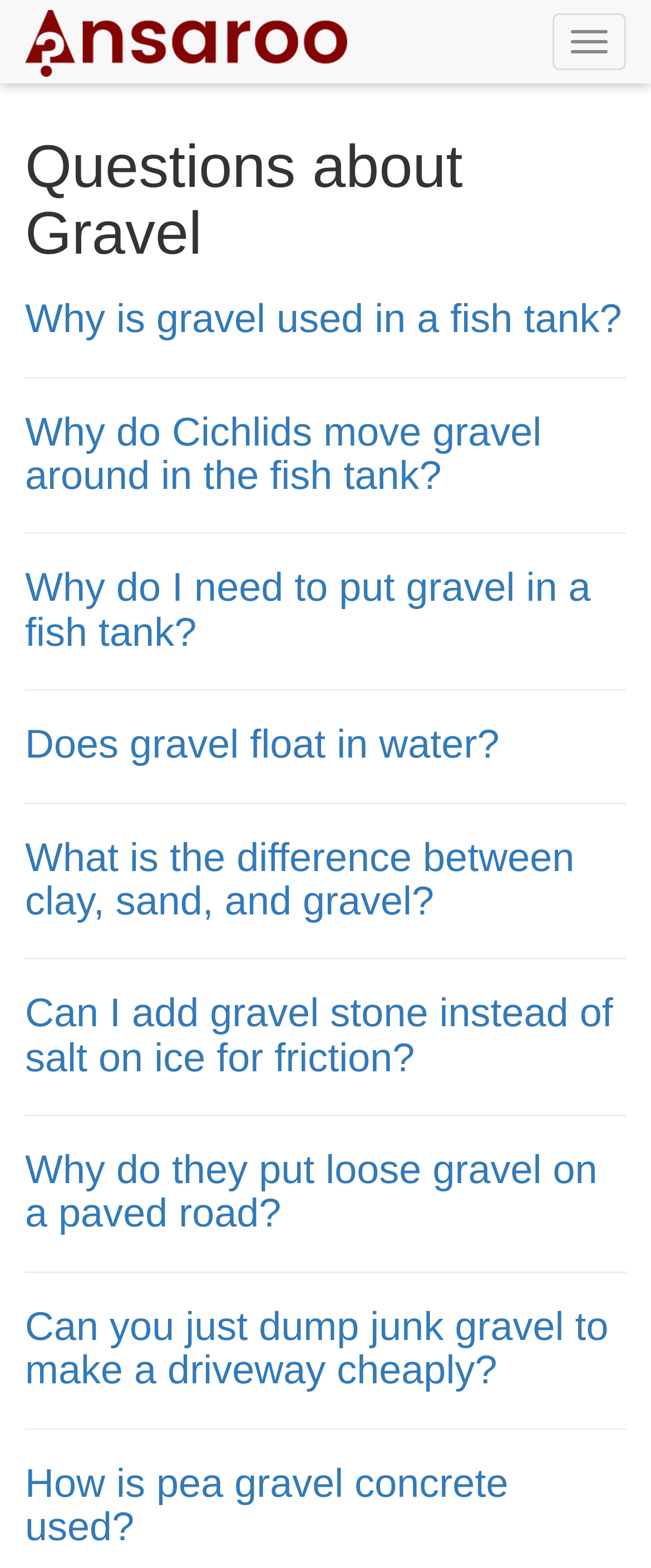From the element description: "Toggle navigation", extract the bounding box coordinates of the UI element. The coordinates should be expressed as four float numbers between 0 and 1, in the order [left, top, right, bottom].

[0.849, 0.009, 0.962, 0.045]